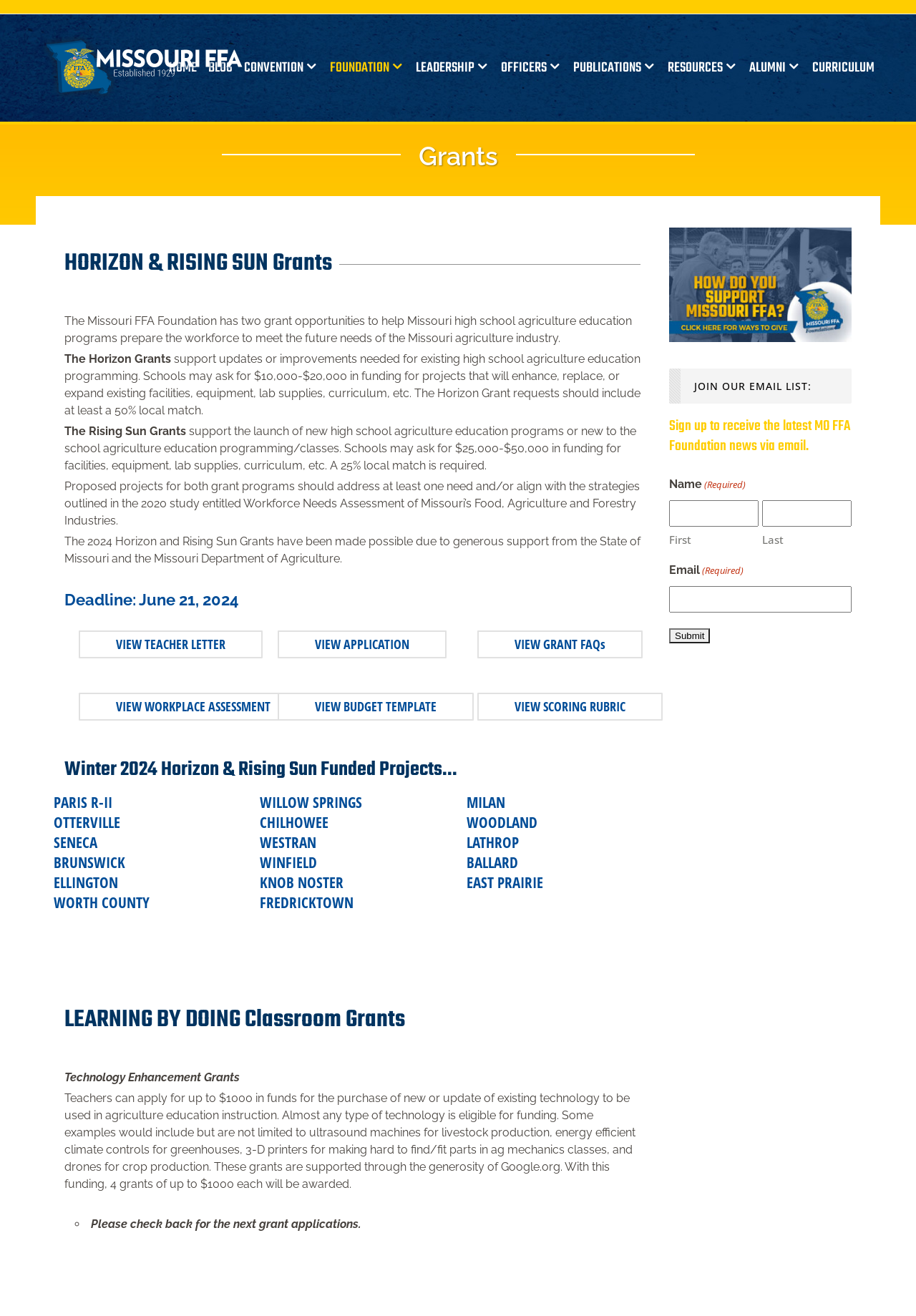Determine the bounding box coordinates of the section to be clicked to follow the instruction: "Click HOME". The coordinates should be given as four float numbers between 0 and 1, formatted as [left, top, right, bottom].

[0.178, 0.011, 0.221, 0.092]